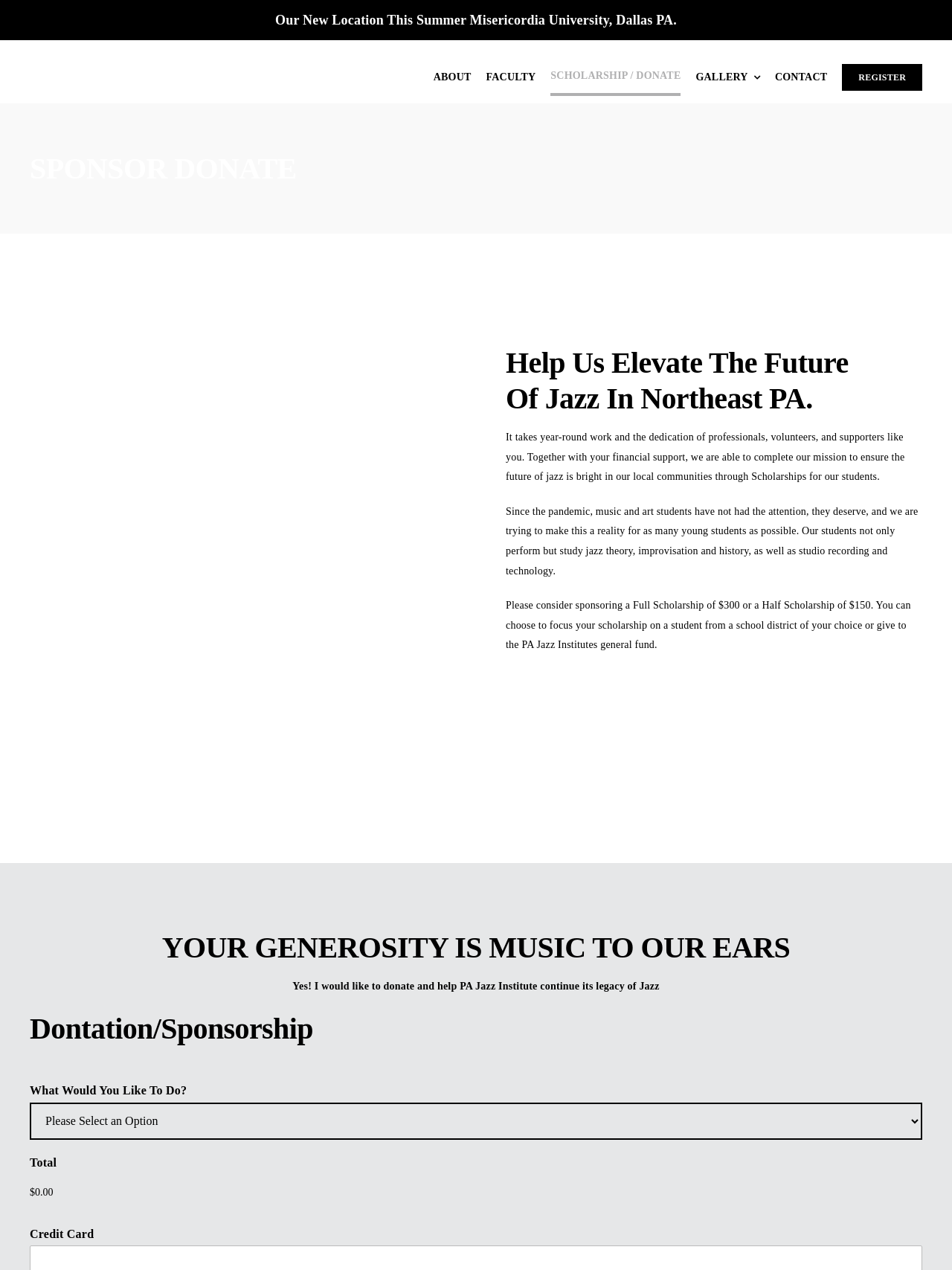How much is a full scholarship?
Please provide a detailed and comprehensive answer to the question.

The webpage mentions that a full scholarship costs $300, and a half scholarship costs $150. This information is provided in the section where the institute is asking for donations to support their mission.